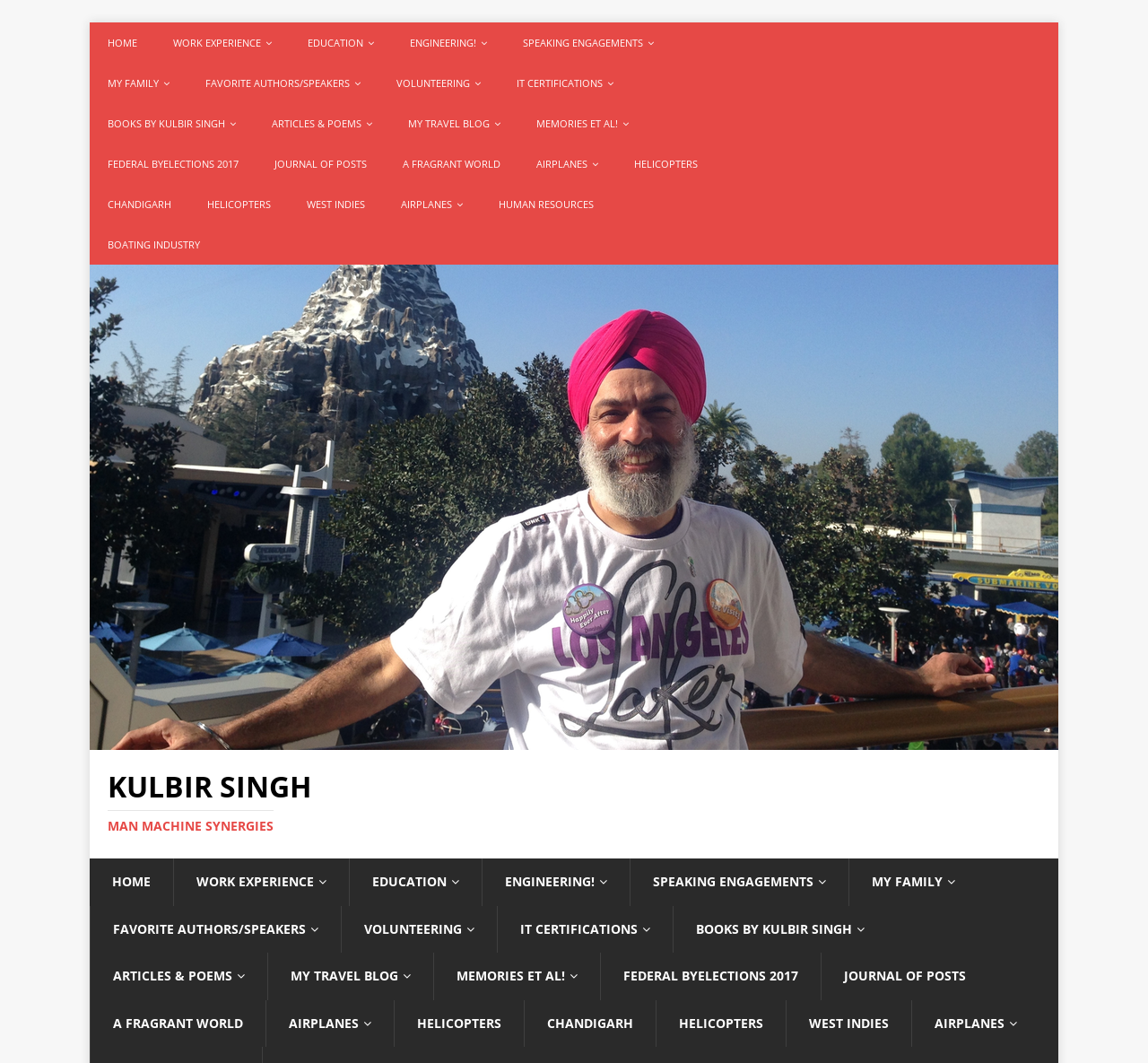Is there a section about family on the webpage?
Look at the image and answer the question with a single word or phrase.

Yes